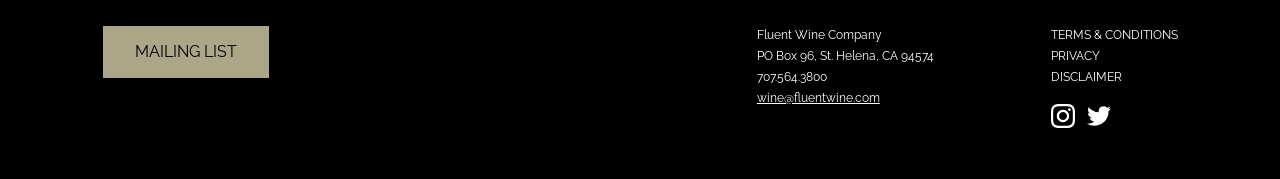What is the address?
Please provide a detailed and thorough answer to the question.

The address can be found in the group element with the StaticText 'PO Box 96, St. Helena, CA 94574' at coordinates [0.591, 0.273, 0.73, 0.351].